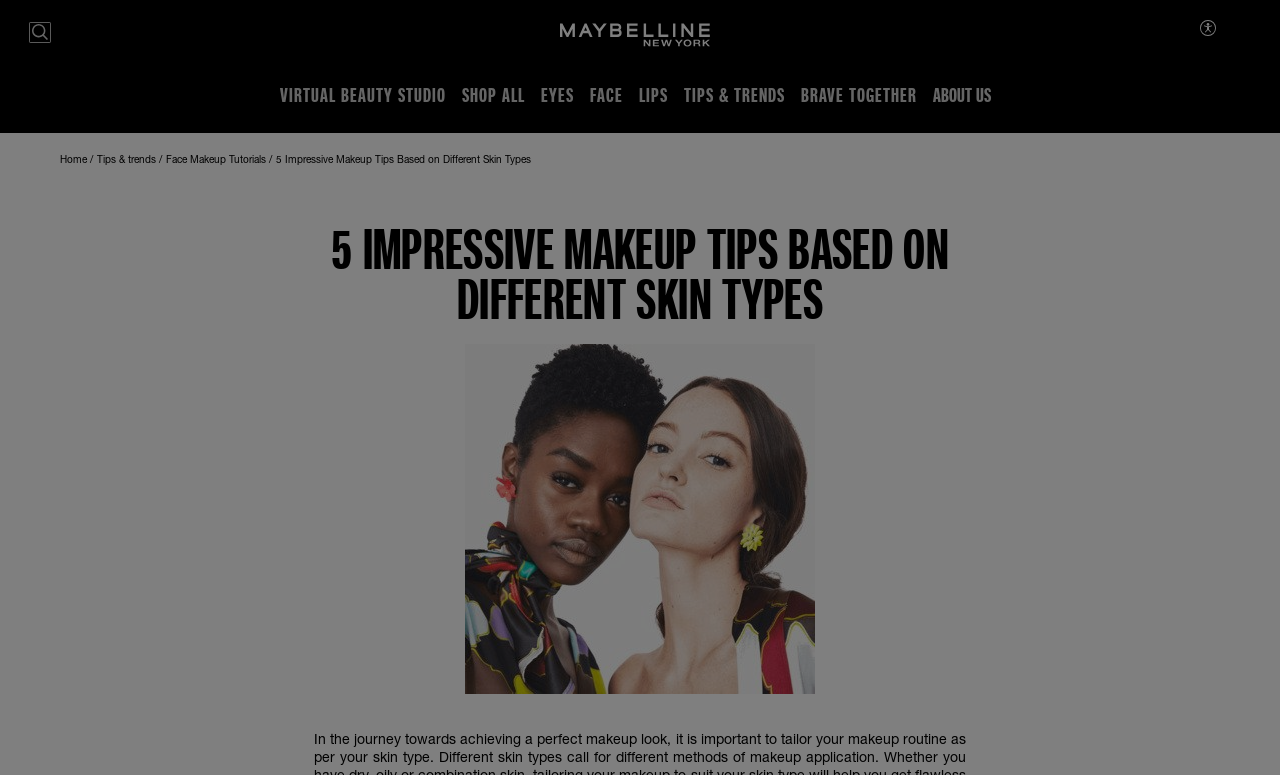From the element description: "Virtual Beauty Studio", extract the bounding box coordinates of the UI element. The coordinates should be expressed as four float numbers between 0 and 1, in the order [left, top, right, bottom].

[0.218, 0.106, 0.348, 0.138]